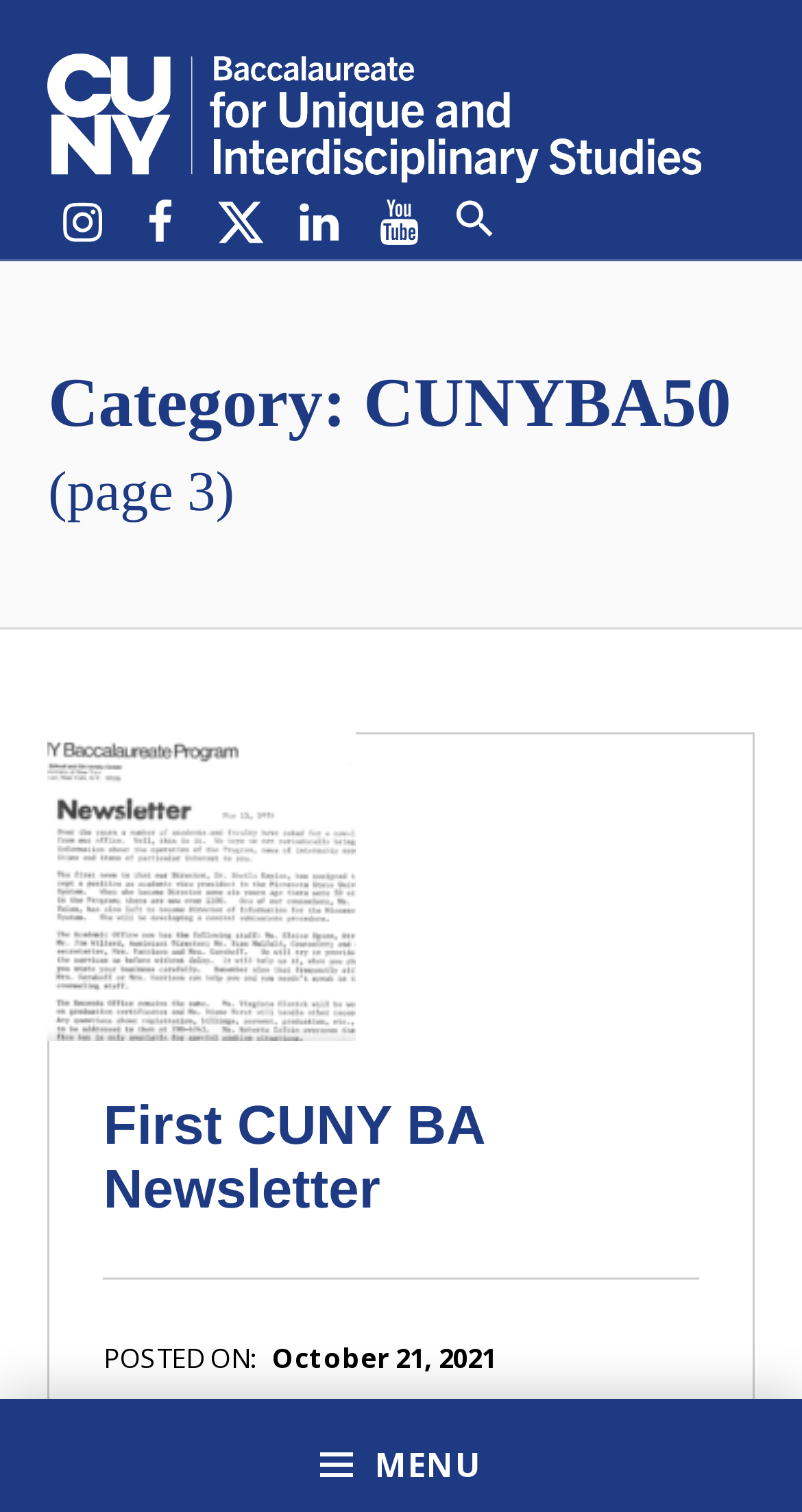Please find the bounding box coordinates of the element that you should click to achieve the following instruction: "Read the first CUNY BA newsletter". The coordinates should be presented as four float numbers between 0 and 1: [left, top, right, bottom].

[0.129, 0.723, 0.603, 0.807]